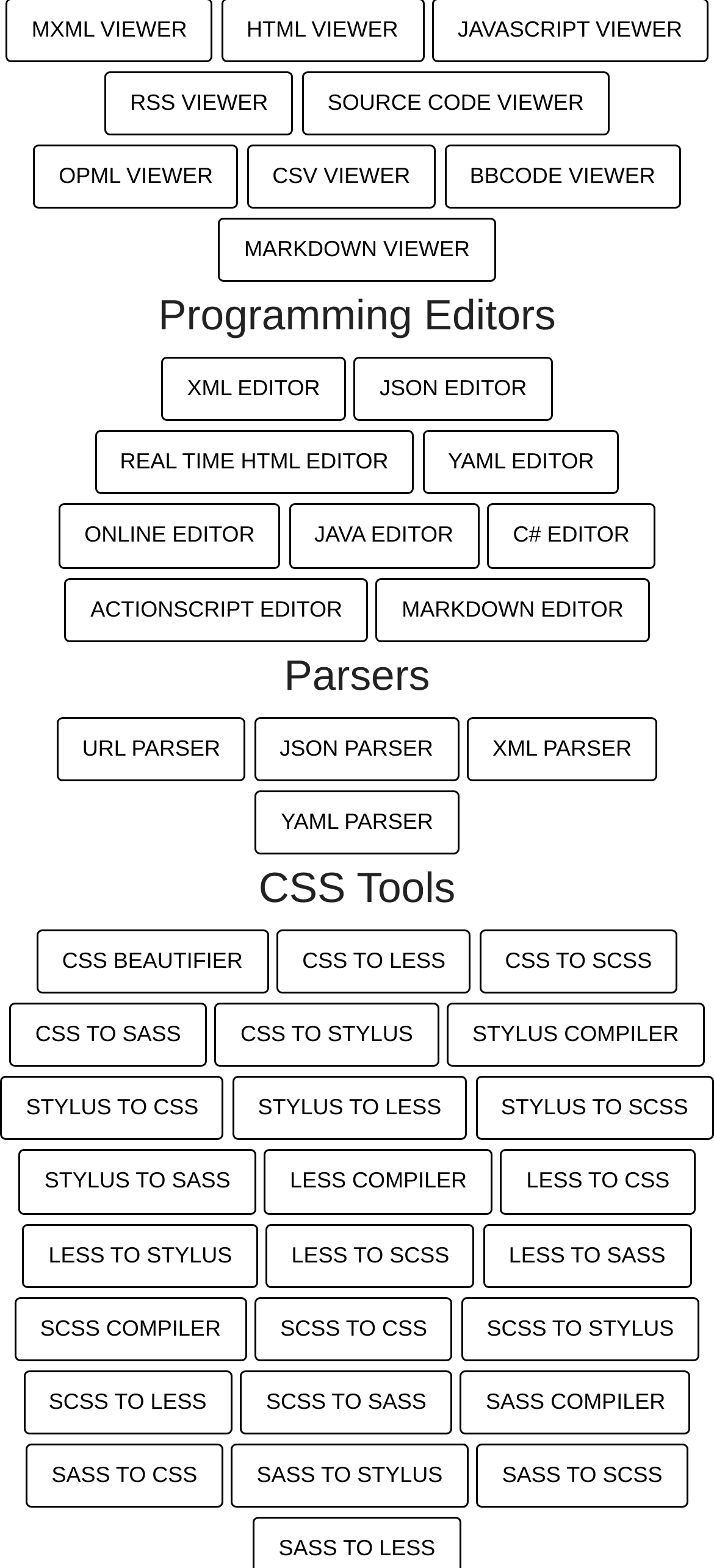Pinpoint the bounding box coordinates of the clickable area necessary to execute the following instruction: "Beautify CSS". The coordinates should be given as four float numbers between 0 and 1, namely [left, top, right, bottom].

[0.051, 0.592, 0.376, 0.634]